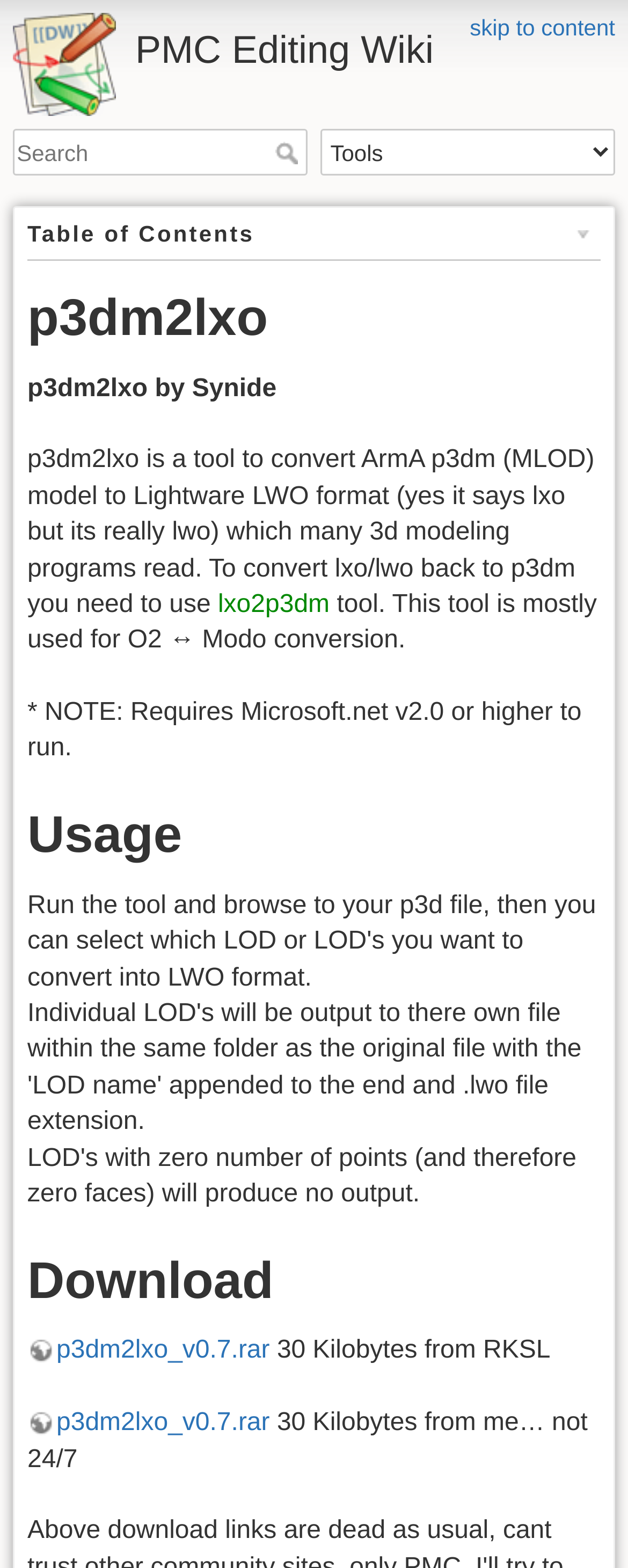Extract the main title from the webpage and generate its text.

PMC Editing Wiki